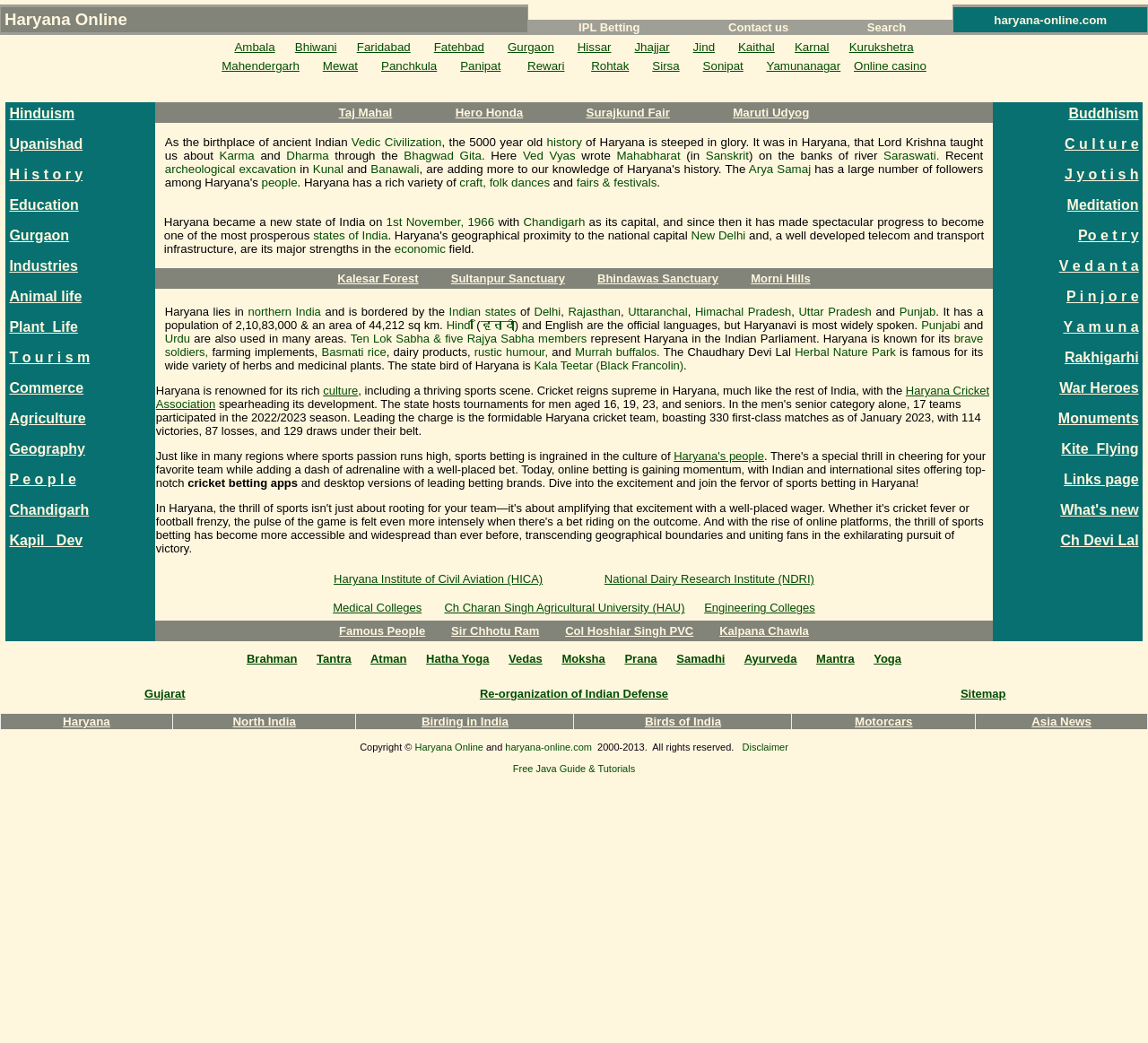From the element description: "Re-organization of Indian Defense", extract the bounding box coordinates of the UI element. The coordinates should be expressed as four float numbers between 0 and 1, in the order [left, top, right, bottom].

[0.418, 0.659, 0.582, 0.672]